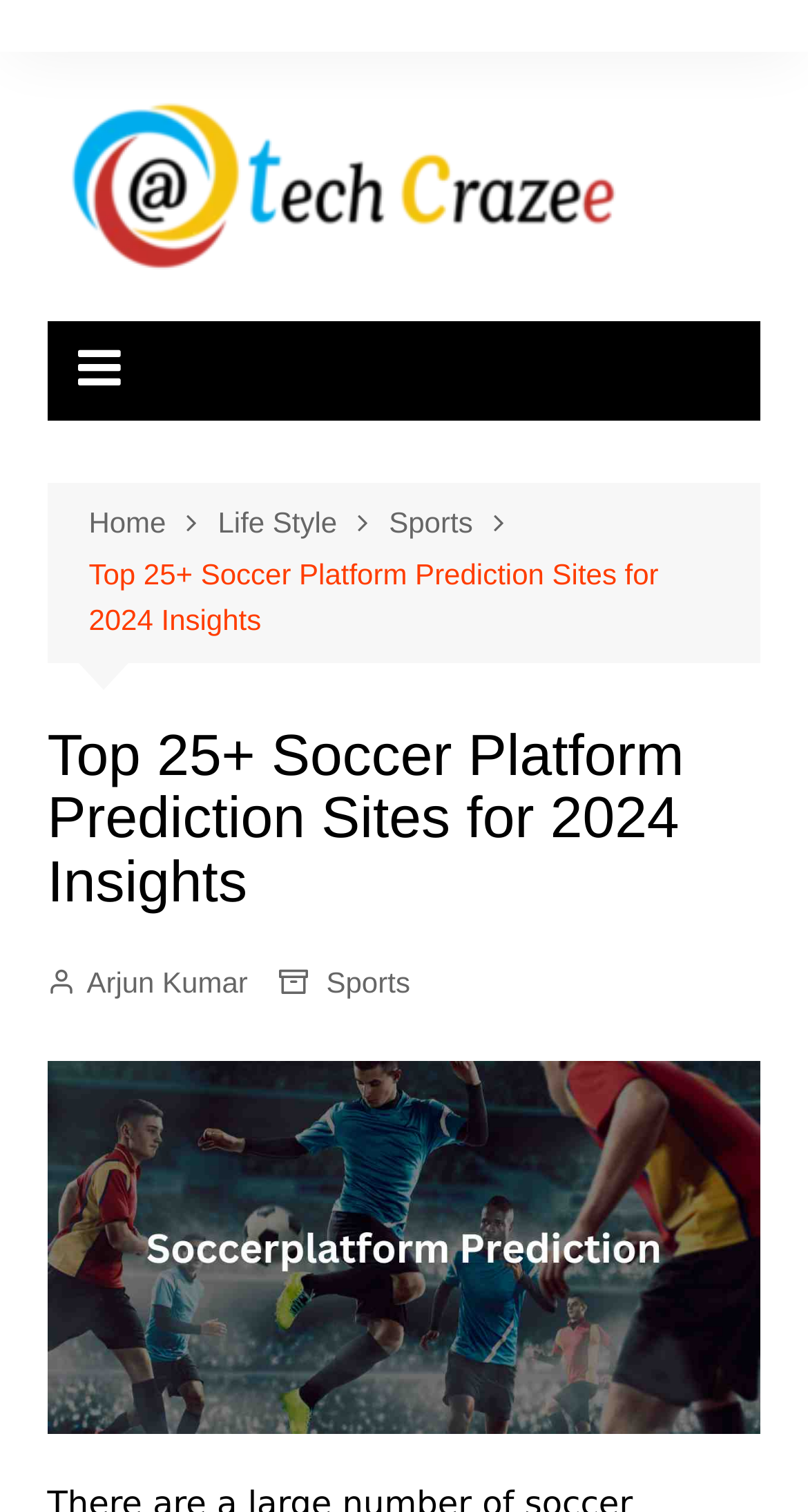How many navigation links are in the breadcrumbs? Based on the image, give a response in one word or a short phrase.

4